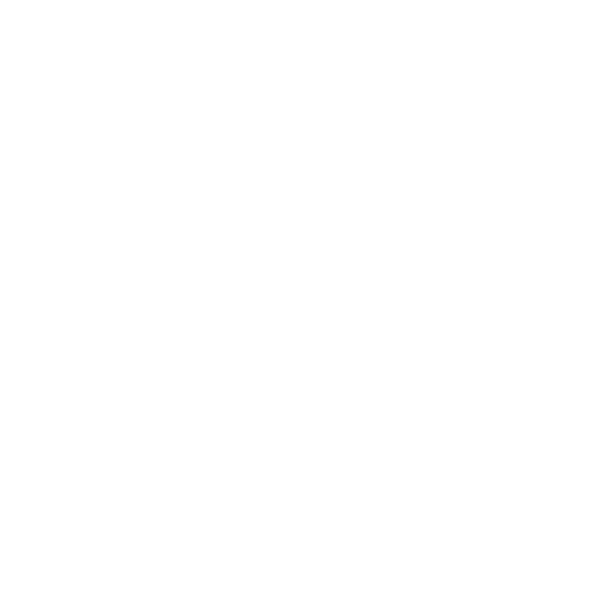Please answer the following question using a single word or phrase: 
What is the design aim of the shower trolley?

Enhance patient dignity